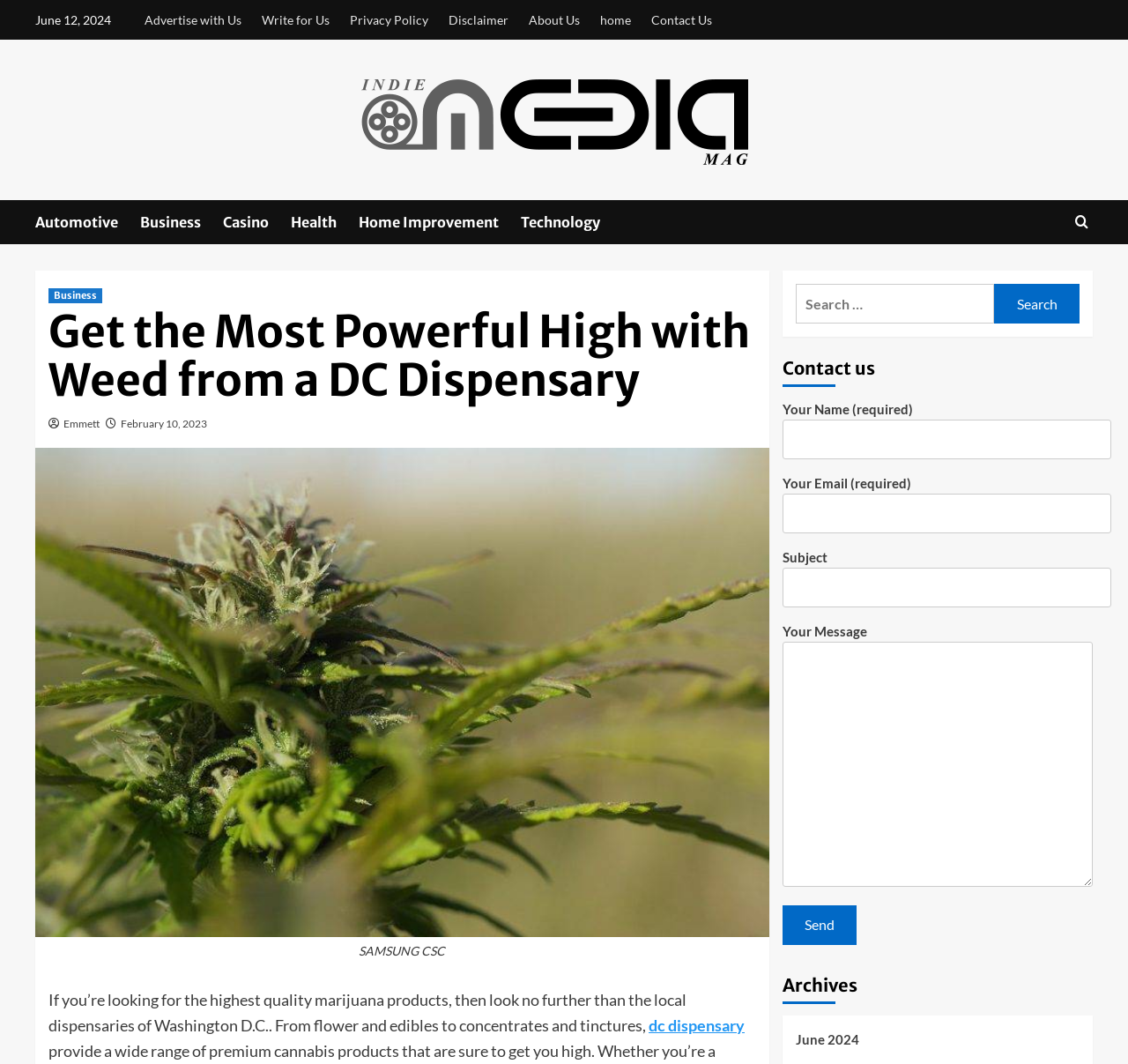Please extract the webpage's main title and generate its text content.

Get the Most Powerful High with Weed from a DC Dispensary